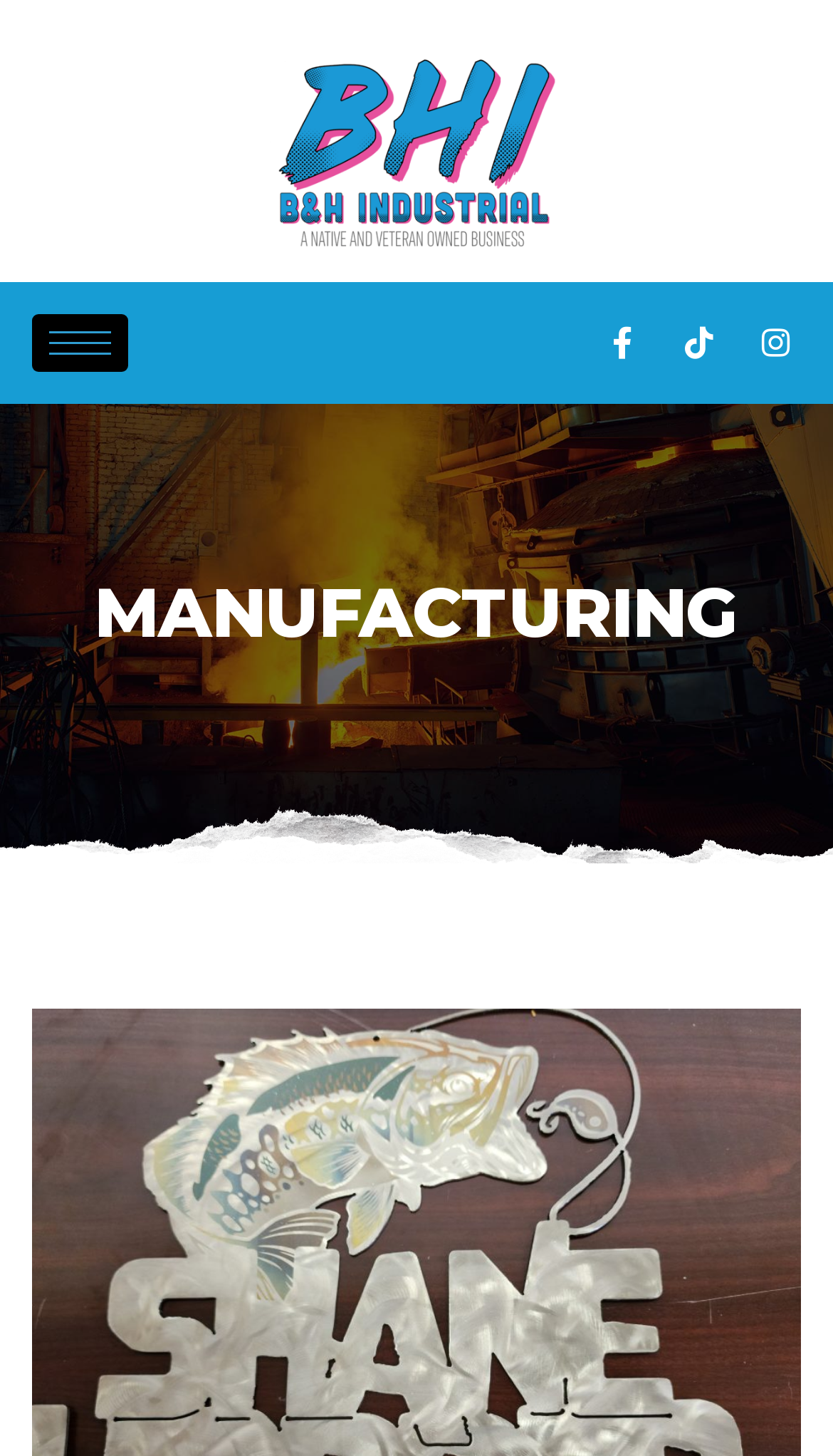Please reply to the following question with a single word or a short phrase:
What is the logo of B&H Industrial?

BH